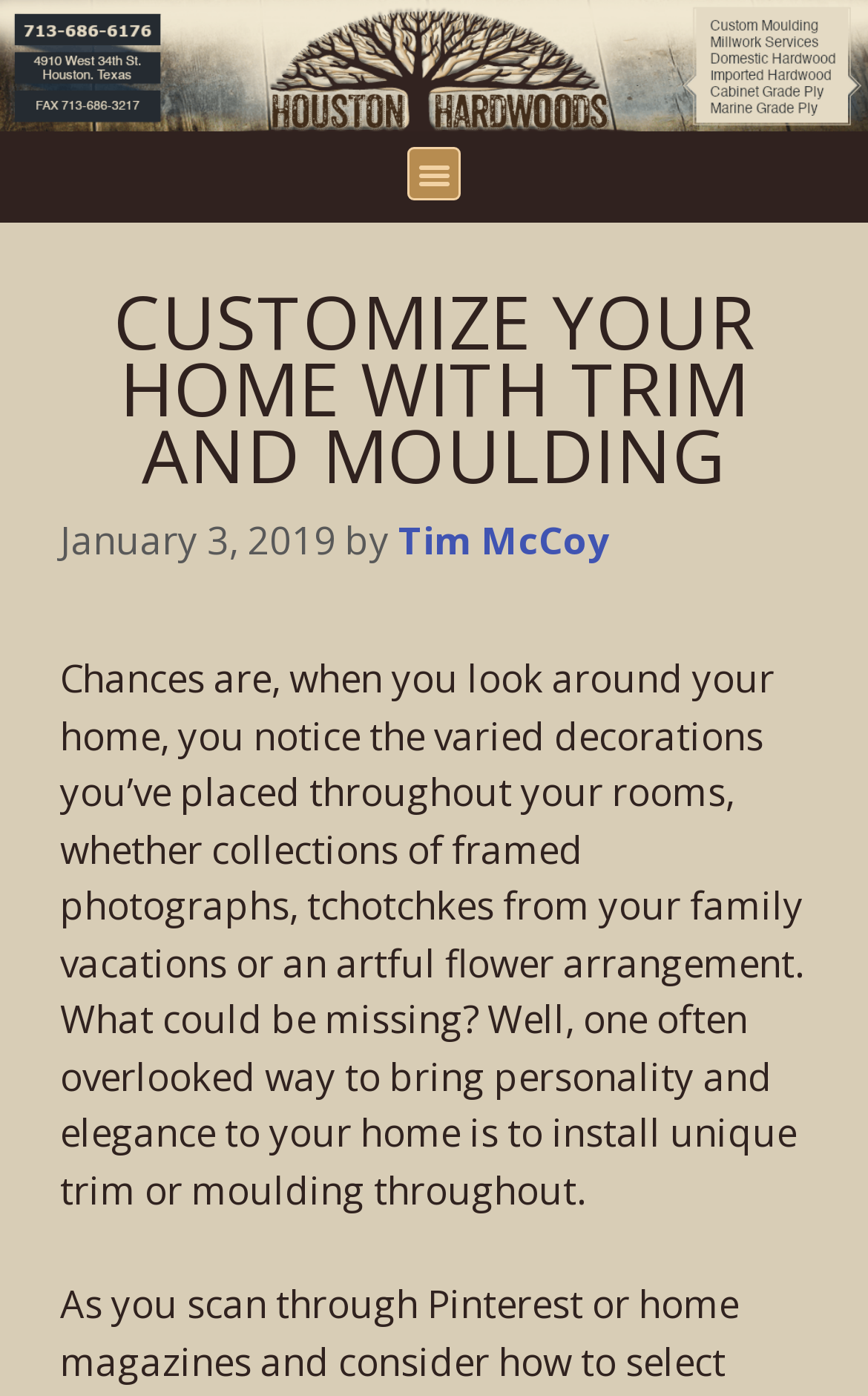Who wrote the article?
Please answer the question with a detailed and comprehensive explanation.

In the header section, I found a link element with the text 'Tim McCoy', which is likely the author of the article.